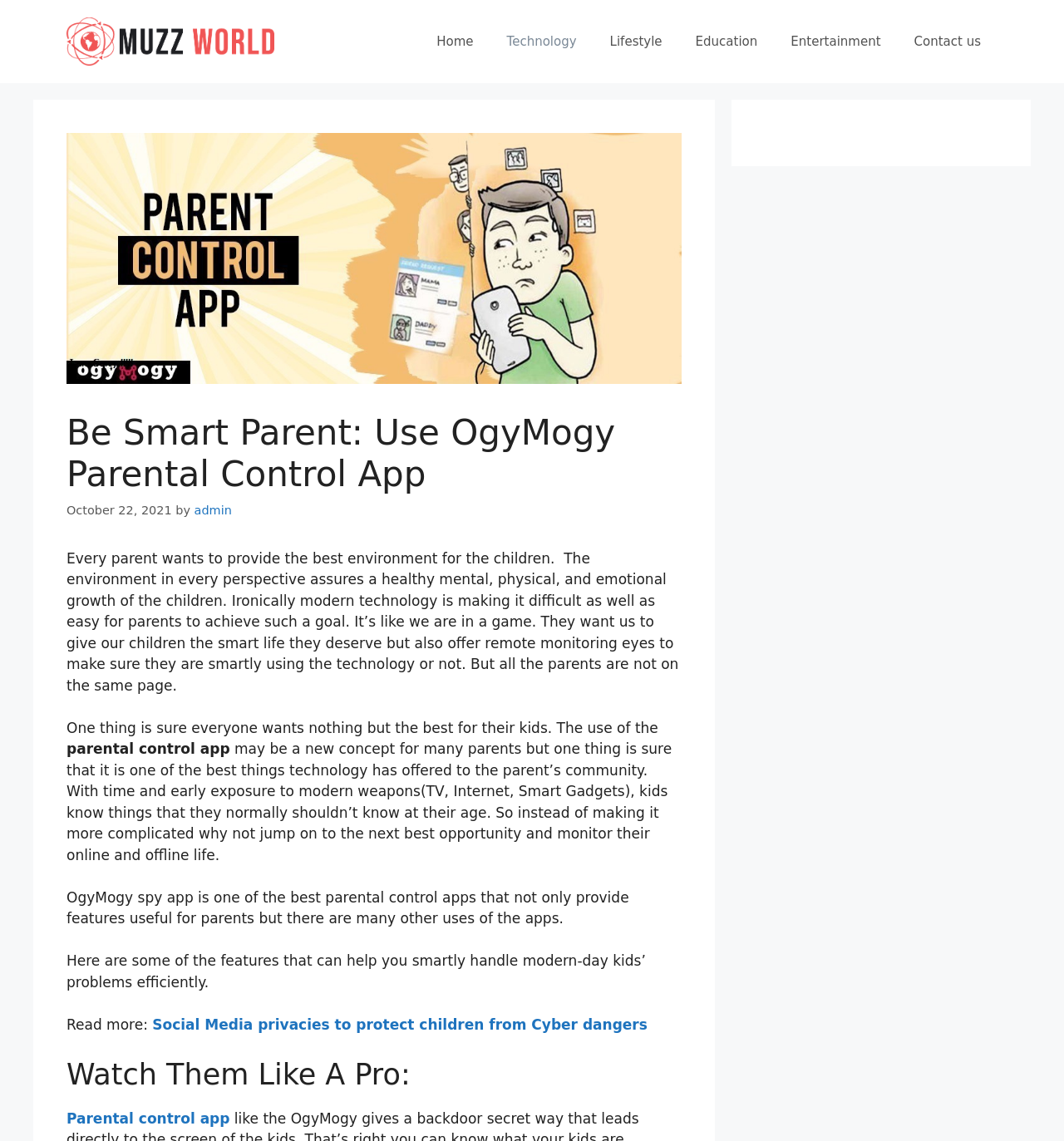Could you determine the bounding box coordinates of the clickable element to complete the instruction: "Learn more about advertising"? Provide the coordinates as four float numbers between 0 and 1, i.e., [left, top, right, bottom].

None